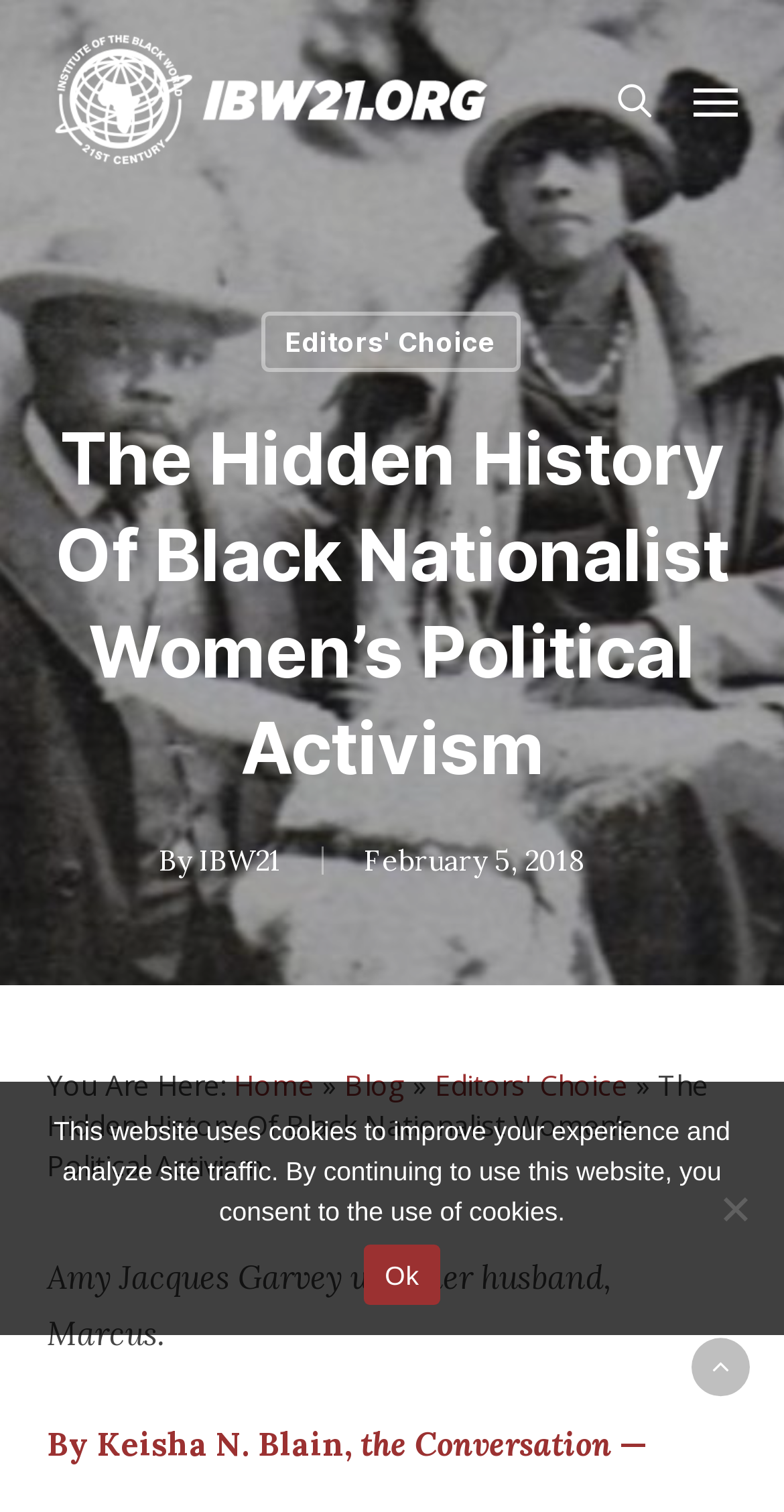What is the name of the person in the image?
Examine the screenshot and reply with a single word or phrase.

Amy Jacques Garvey